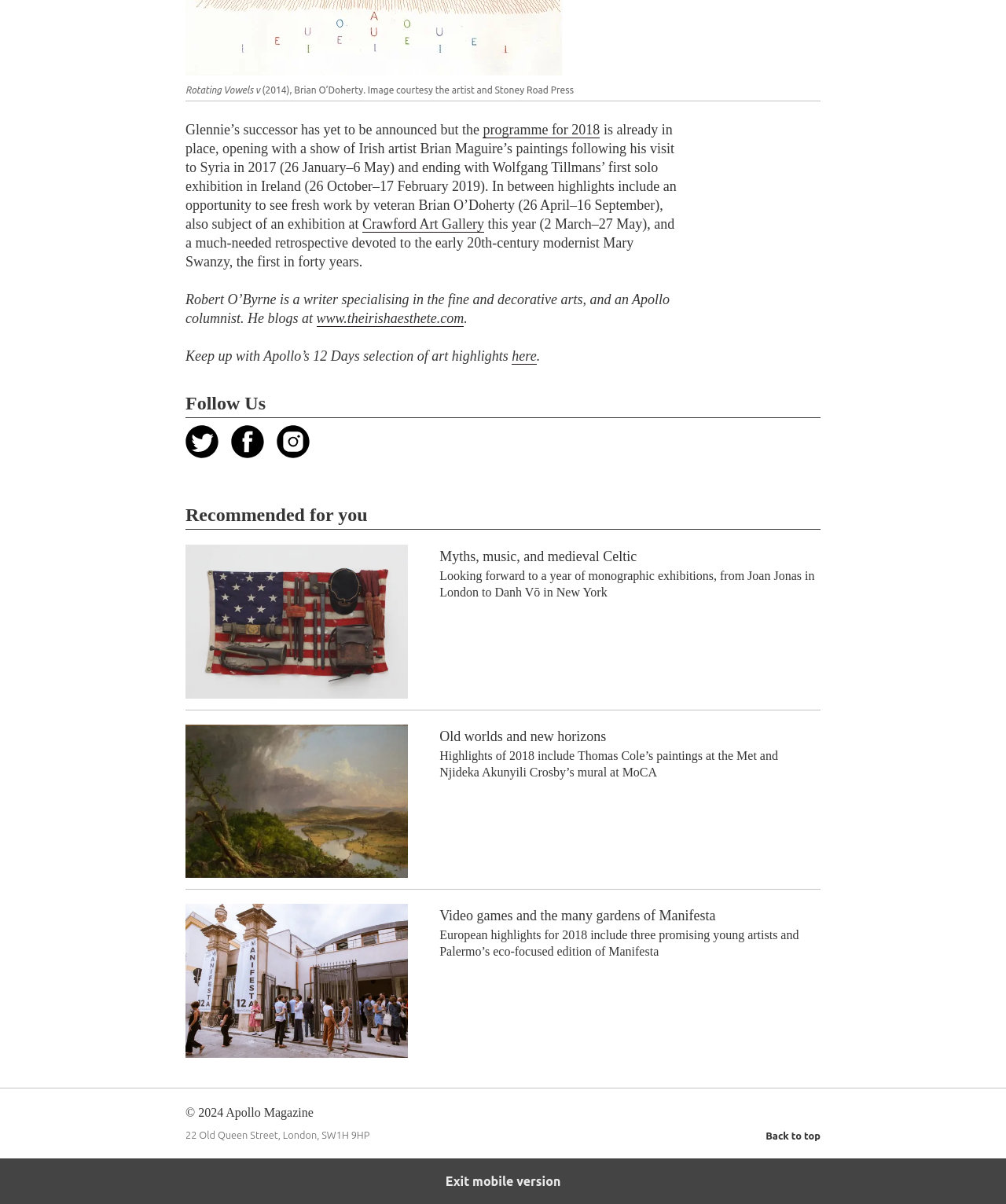Locate the coordinates of the bounding box for the clickable region that fulfills this instruction: "Follow Apollo on social media".

[0.184, 0.353, 0.217, 0.381]